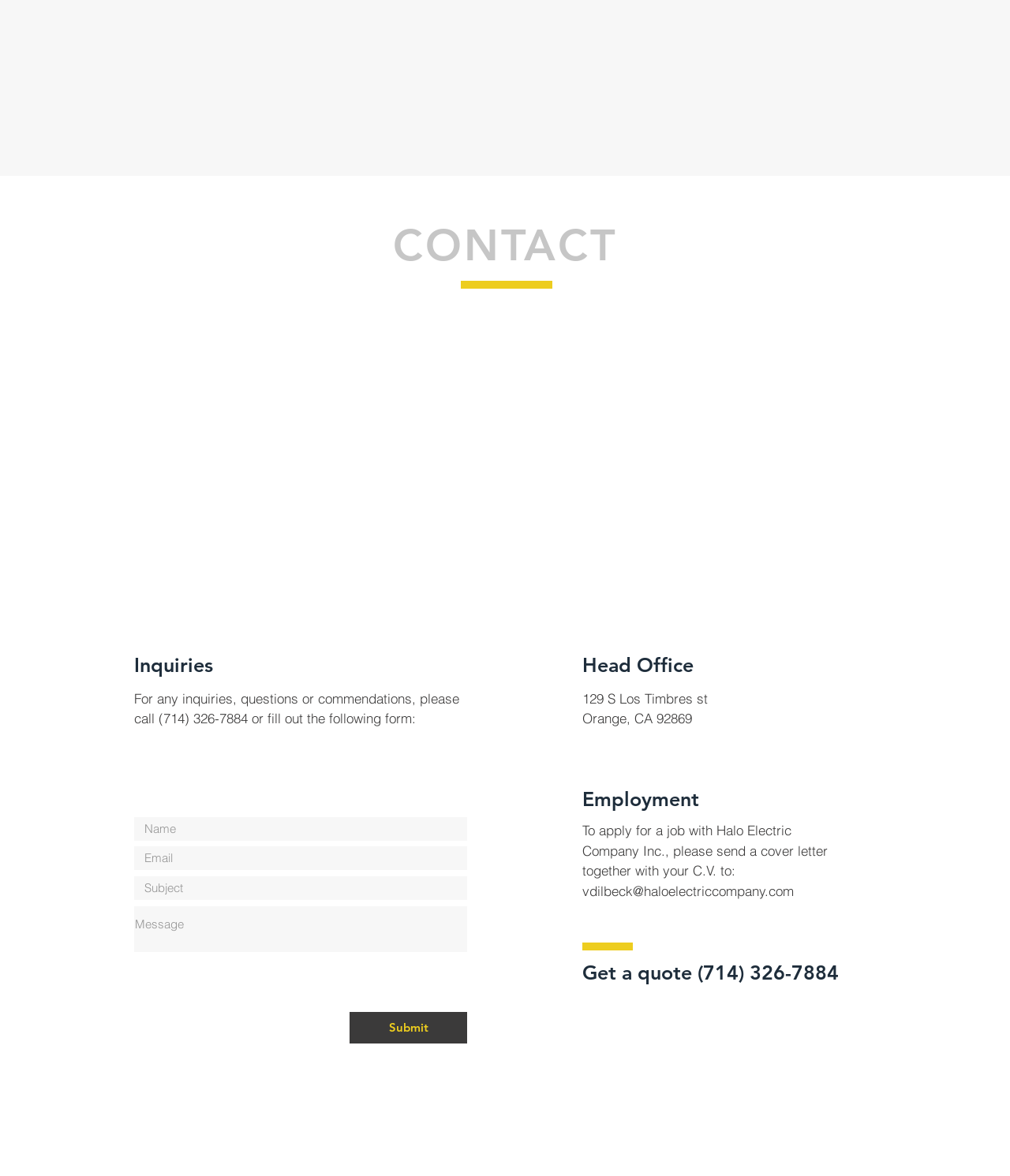Give the bounding box coordinates for this UI element: "aria-label="Google+ - Grey Circle"". The coordinates should be four float numbers between 0 and 1, arranged as [left, top, right, bottom].

[0.844, 0.965, 0.867, 0.985]